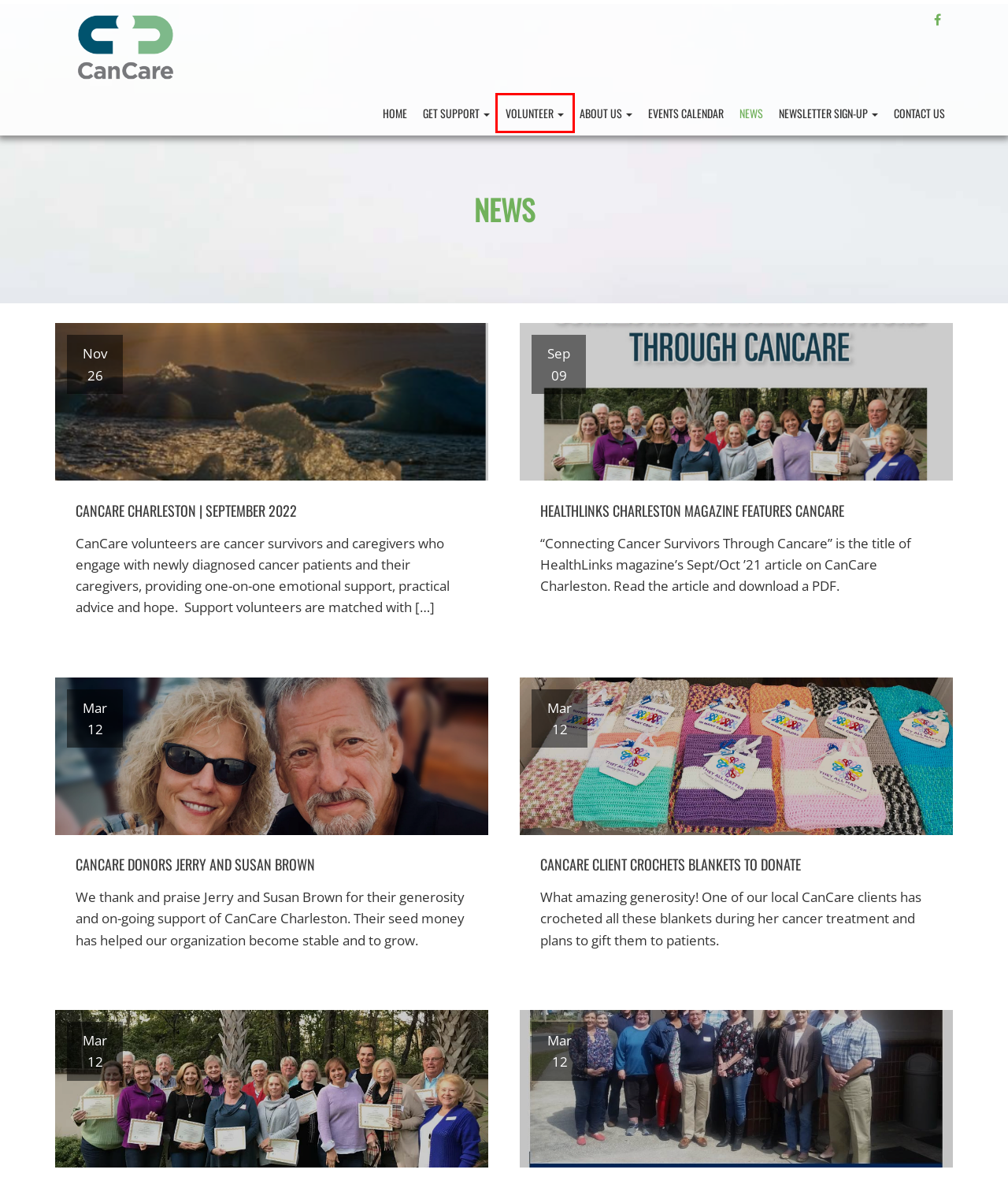You have a screenshot of a webpage with a red rectangle bounding box around an element. Identify the best matching webpage description for the new page that appears after clicking the element in the bounding box. The descriptions are:
A. Volunteer | CanCare Charleston
B. CanCare Charleston, Hope & Support for People with Cancer + Caregivers
C. About Us | CanCare Charleston
D. Events | CanCare Charleston
E. CanCare Client Crochets Blankets to Donate | CanCare Charleston
F. Contact CanCare Charleston for Cancer Support or to Volunteer
G. Our First Volunteer Training Class | CanCare Charleston
H. CanCare Charleston | September 2022 | CanCare Charleston

A